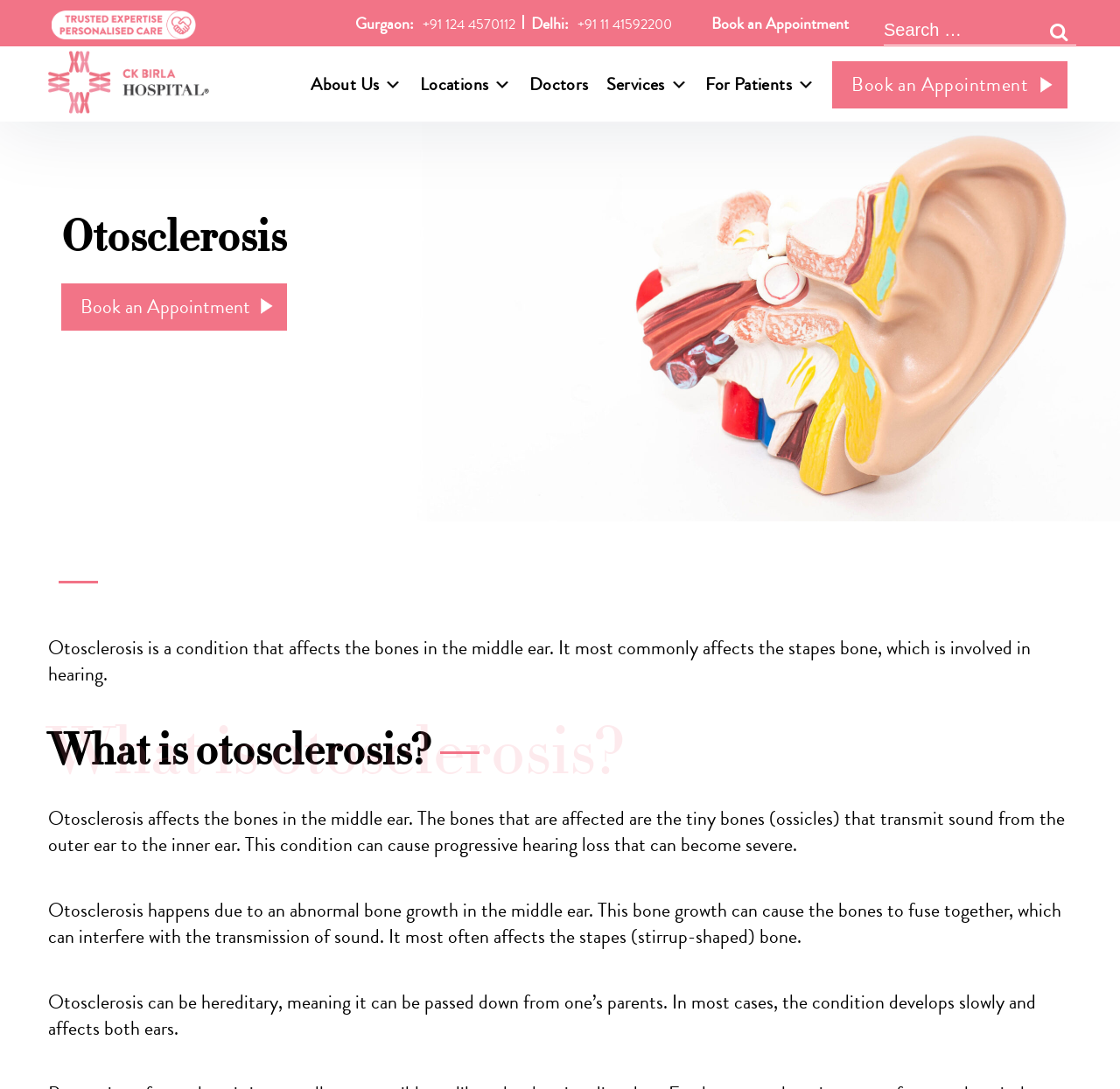What causes otosclerosis?
Give a detailed explanation using the information visible in the image.

According to the webpage, otosclerosis happens due to an abnormal bone growth in the middle ear, which can cause the bones to fuse together, interfering with the transmission of sound.